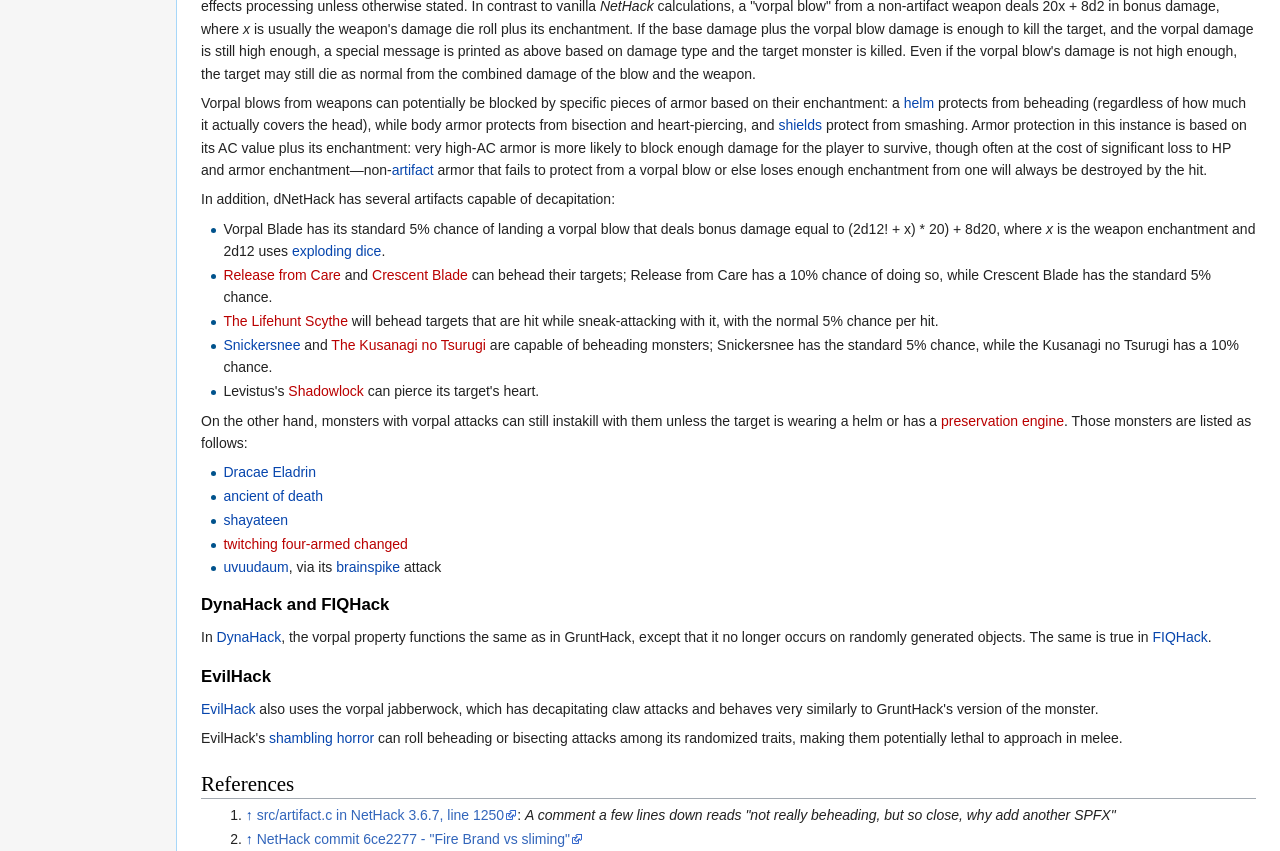What is the name of the artifact that can decapitate monsters? From the image, respond with a single word or brief phrase.

Vorpal Blade